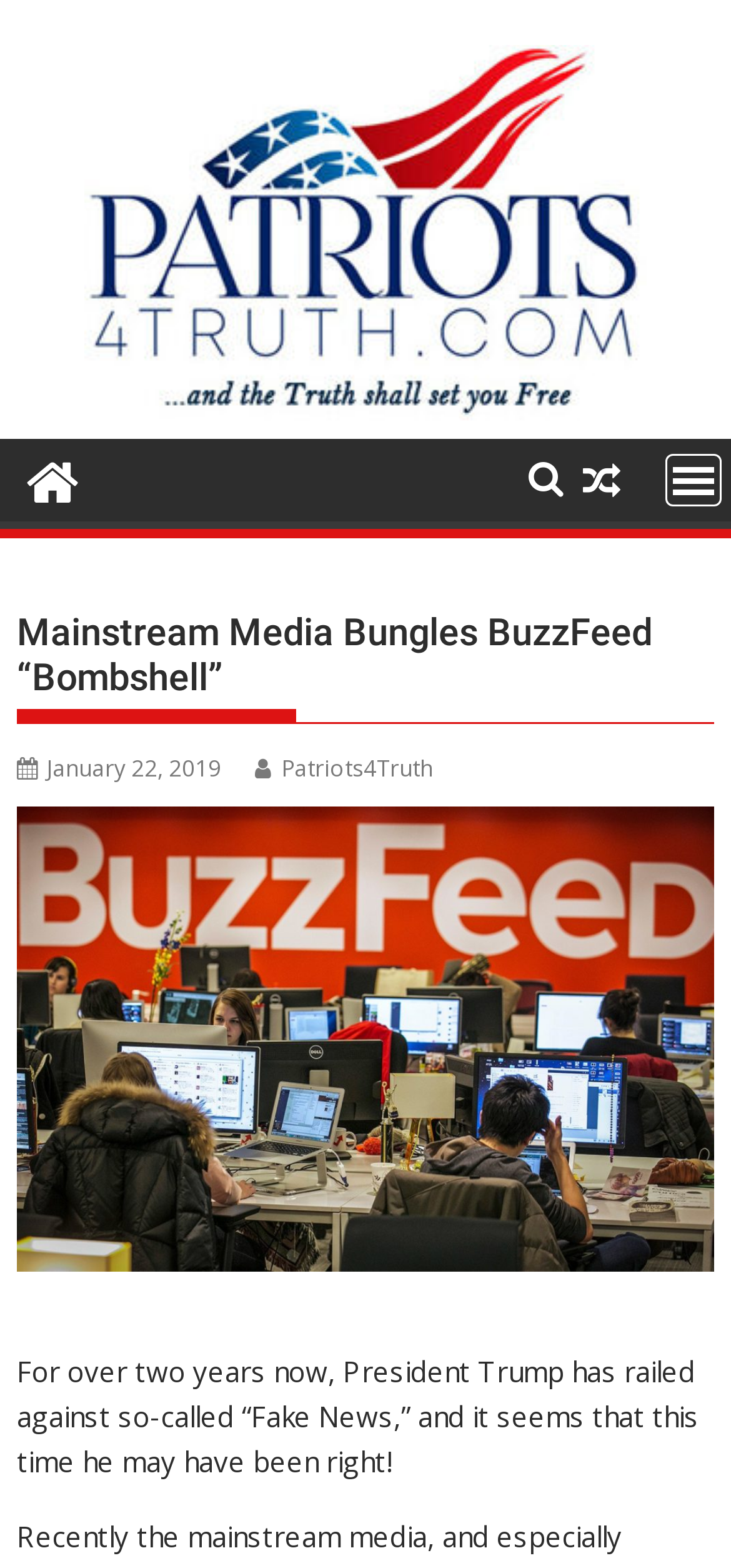Can you find and provide the title of the webpage?

Mainstream Media Bungles BuzzFeed “Bombshell”